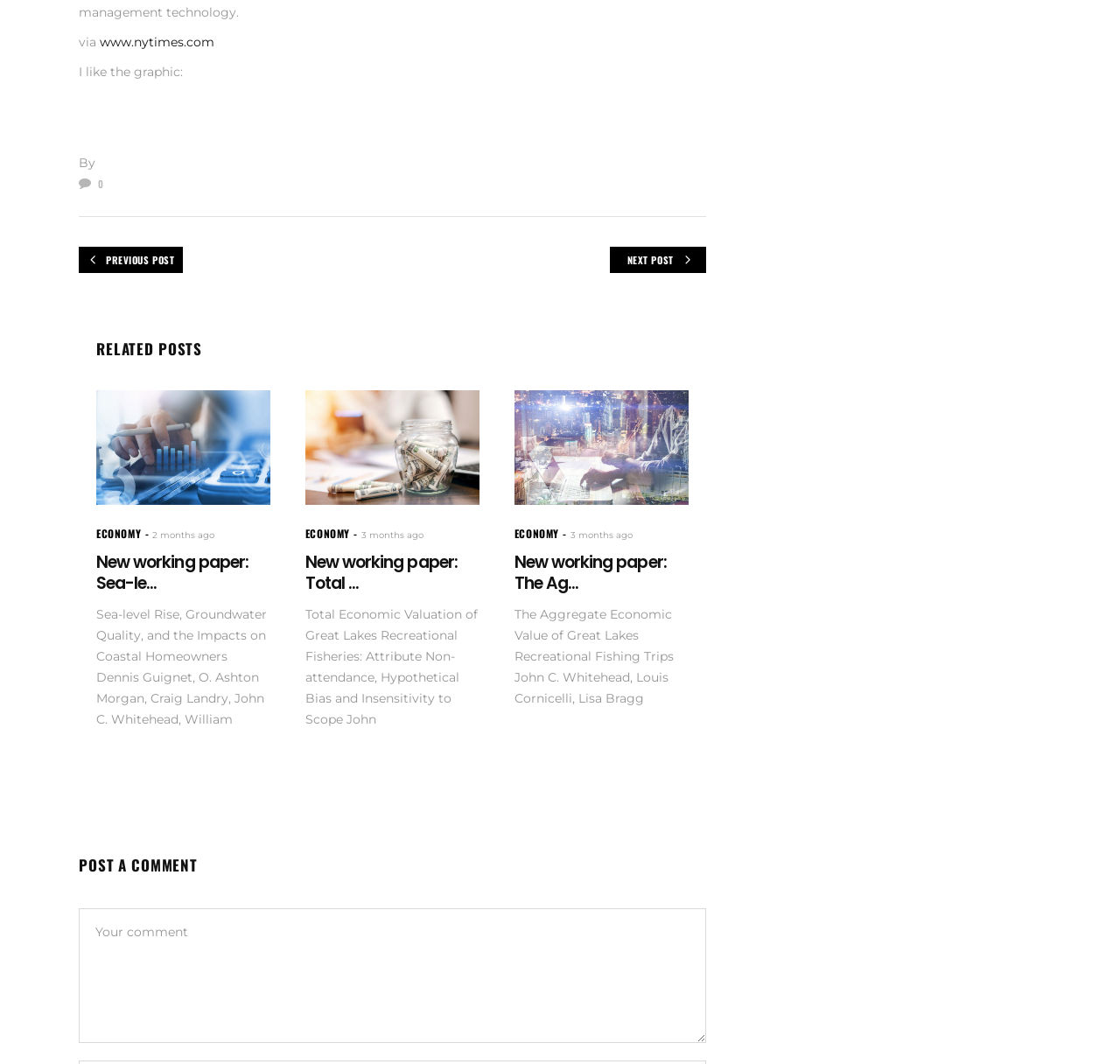Identify the bounding box of the HTML element described here: "New working paper: The Ag...". Provide the coordinates as four float numbers between 0 and 1: [left, top, right, bottom].

[0.459, 0.517, 0.595, 0.56]